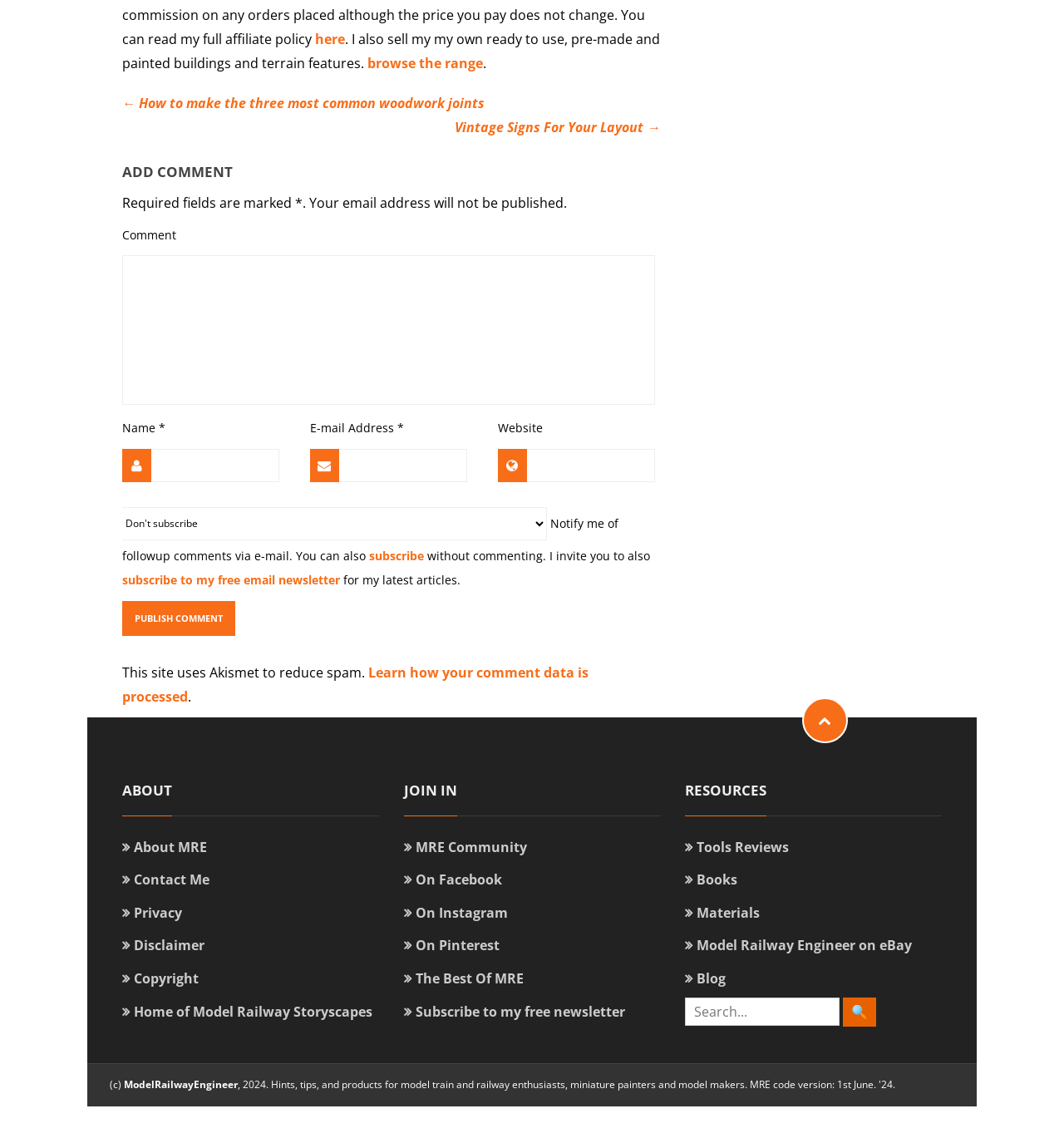Specify the bounding box coordinates of the area to click in order to follow the given instruction: "Leave a comment."

[0.115, 0.223, 0.616, 0.353]